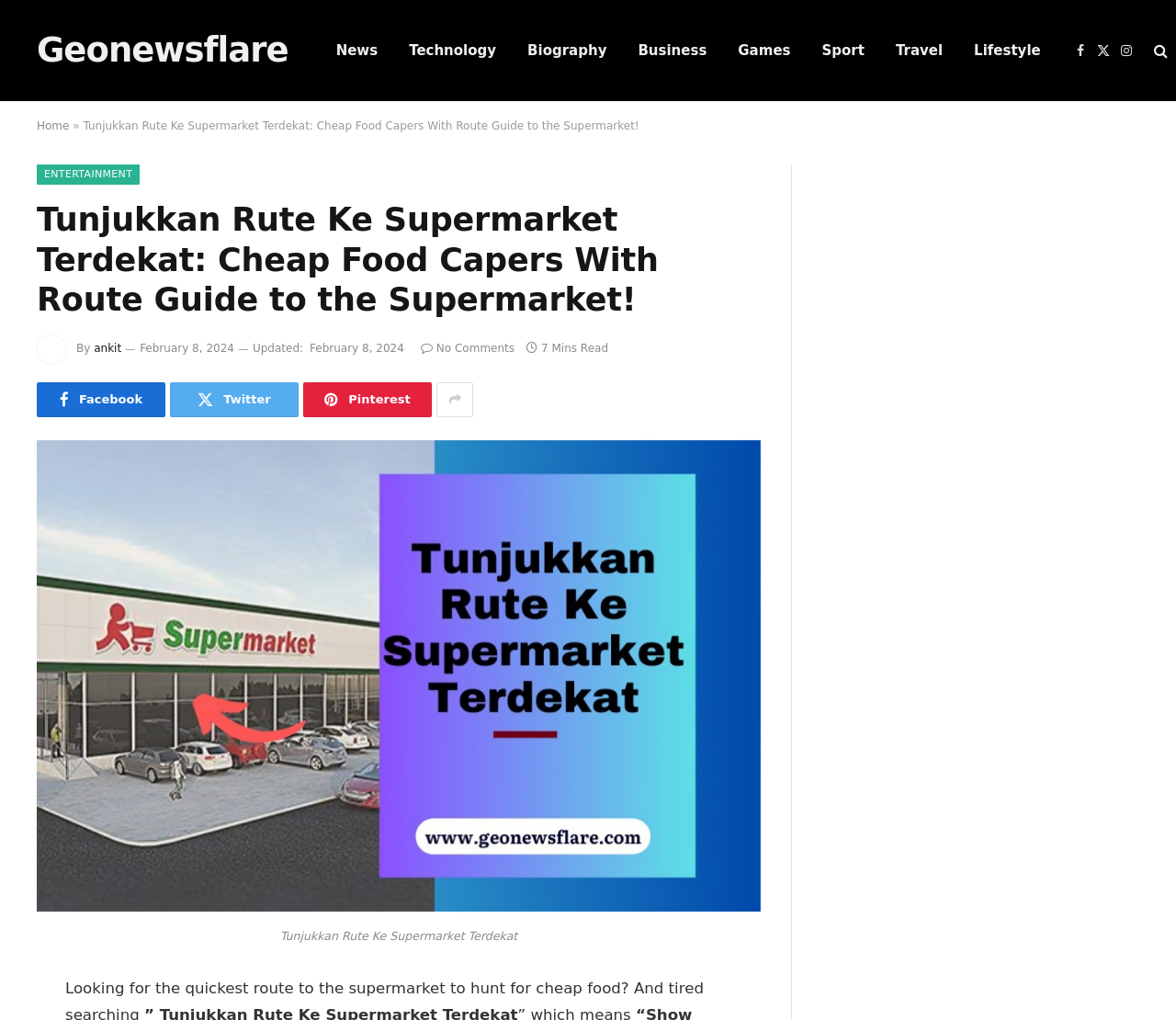What is the name of the author of the article?
Provide an in-depth and detailed answer to the question.

The author's name can be found next to the 'By' text, which is located below the main heading of the article. The text 'By' is followed by a link with the text 'ankit', indicating that ankit is the author of the article.